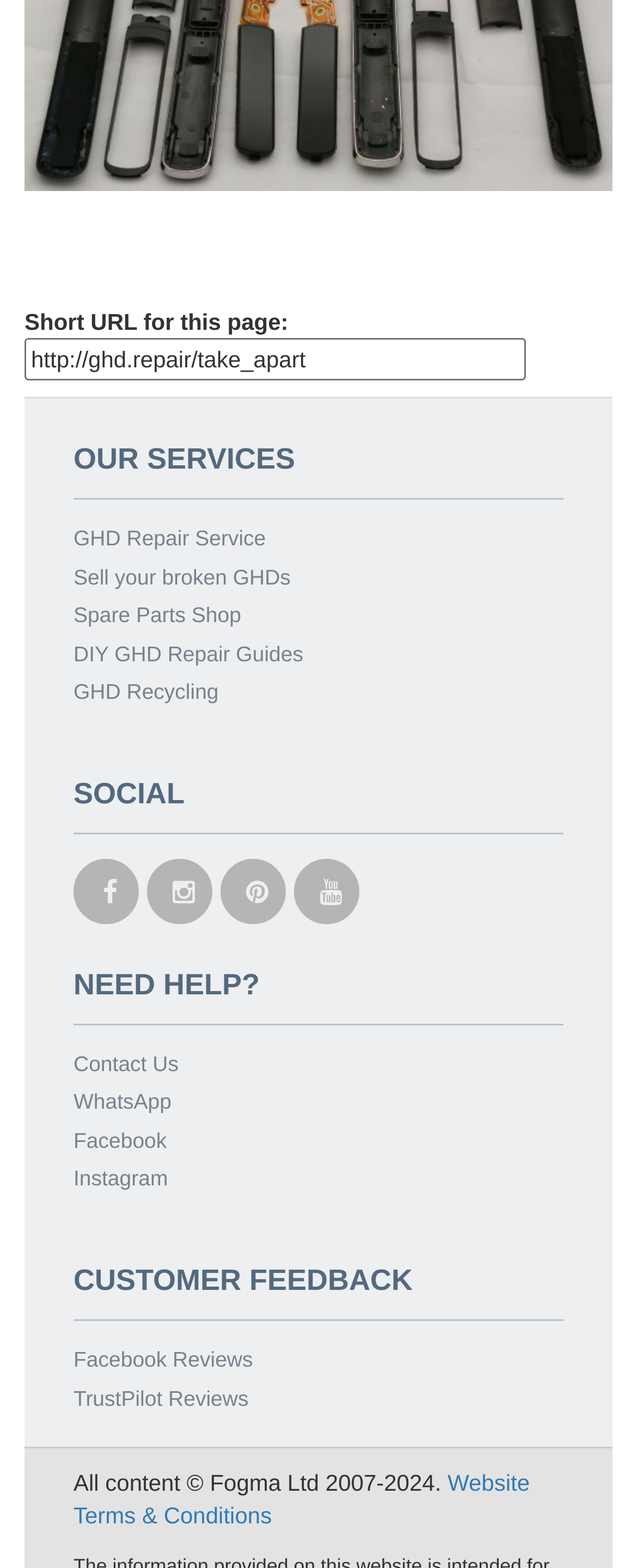What is the company name behind the website?
Examine the image and provide an in-depth answer to the question.

The company name behind the website is Fogma Ltd, as indicated by the copyright notice at the bottom of the page, which states 'All content © Fogma Ltd 2007-2024'.